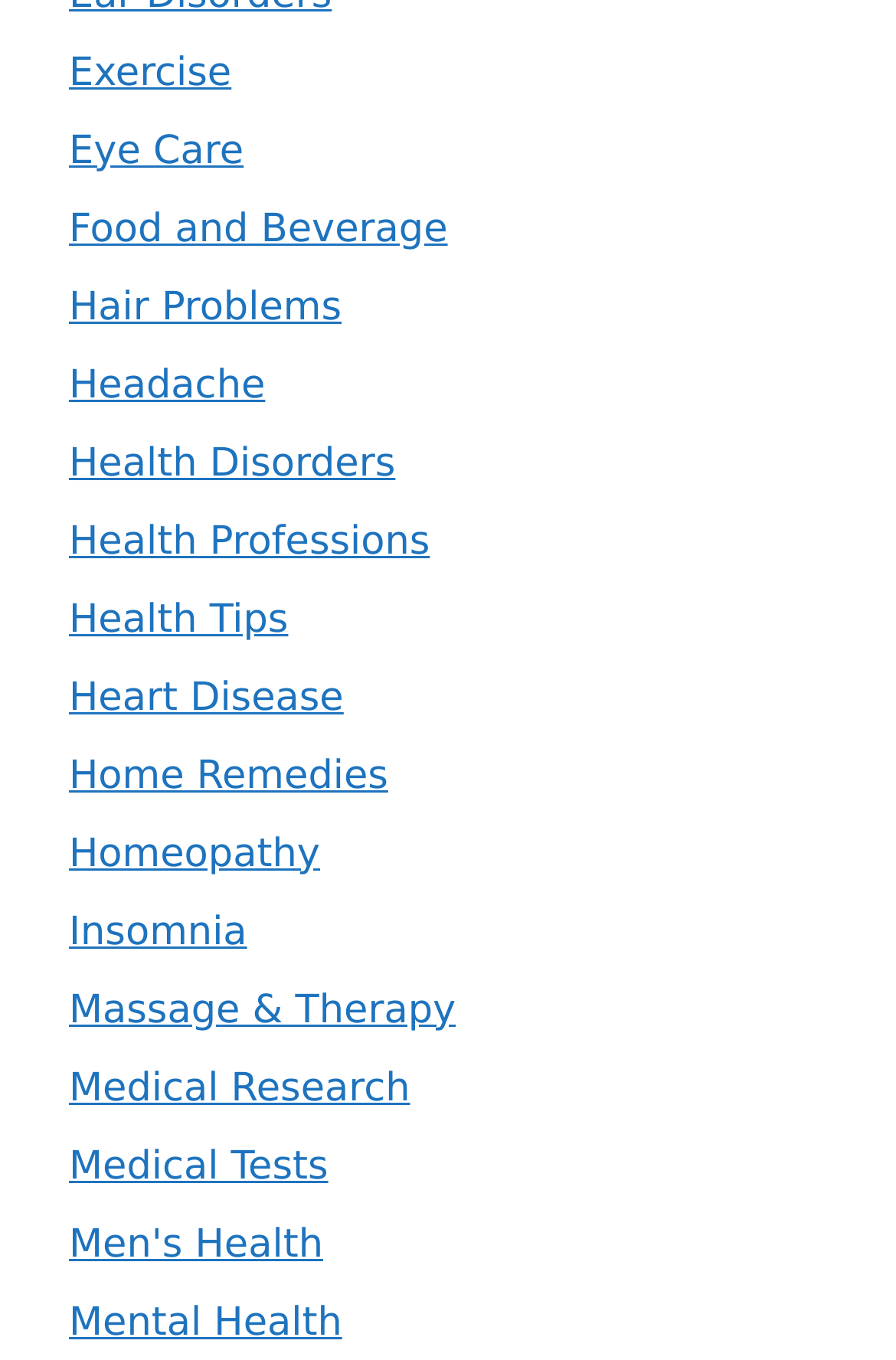What is the last health topic listed?
Refer to the screenshot and answer in one word or phrase.

Mental Health